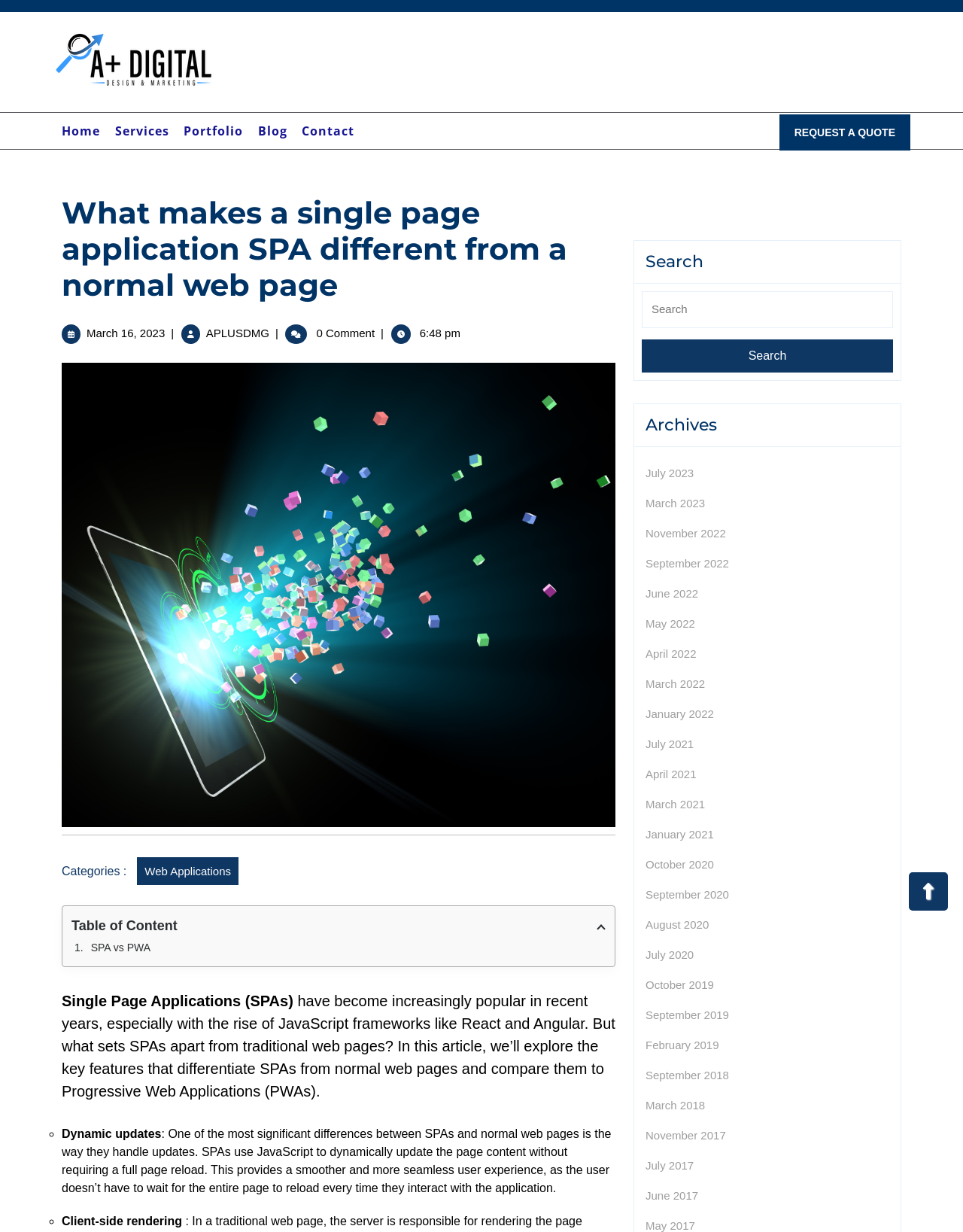Identify the bounding box coordinates for the UI element described as follows: Blog. Use the format (top-left x, top-left y, bottom-right x, bottom-right y) and ensure all values are floating point numbers between 0 and 1.

[0.258, 0.092, 0.3, 0.121]